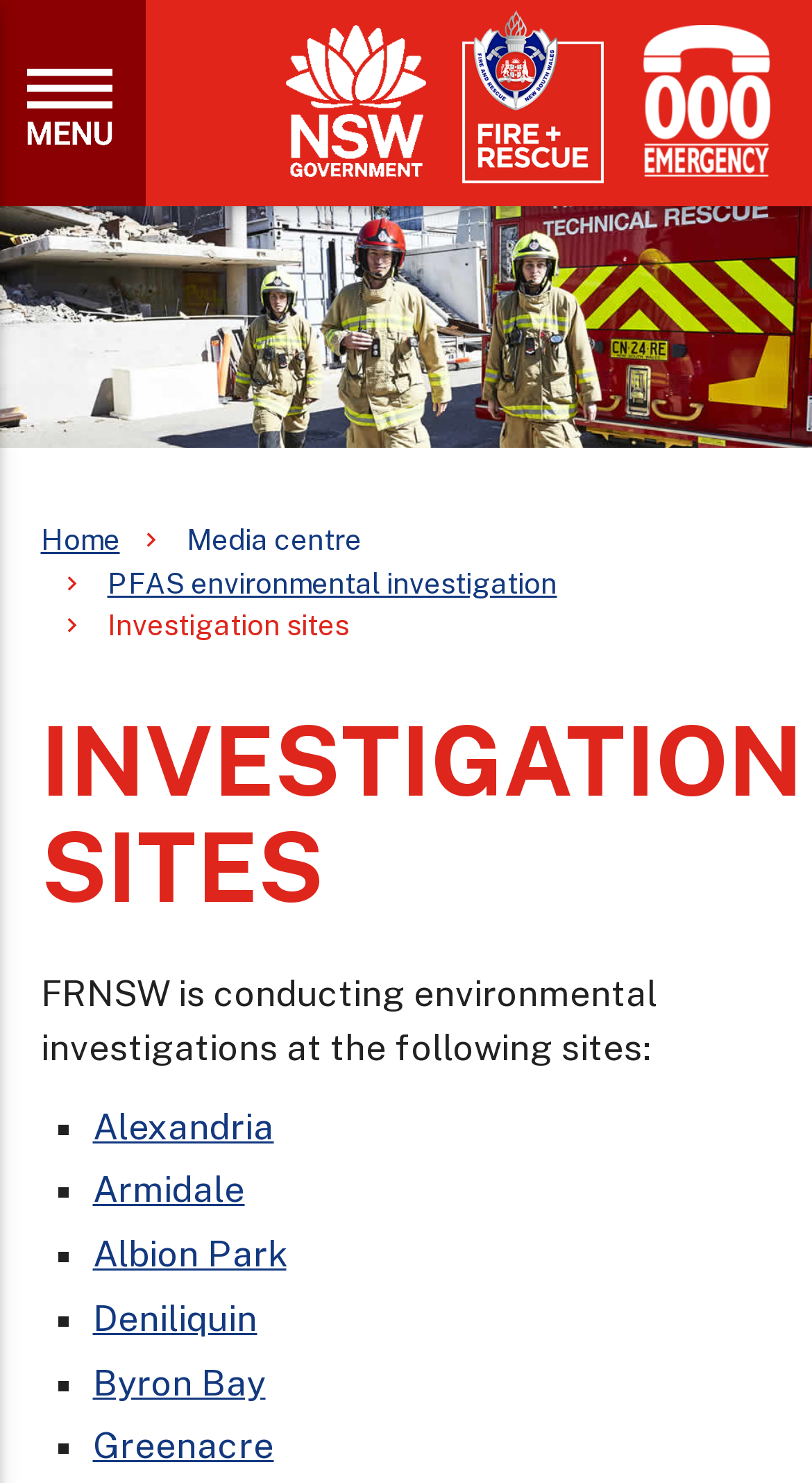Locate the bounding box of the UI element based on this description: "Albion Park". Provide four float numbers between 0 and 1 as [left, top, right, bottom].

[0.114, 0.832, 0.353, 0.86]